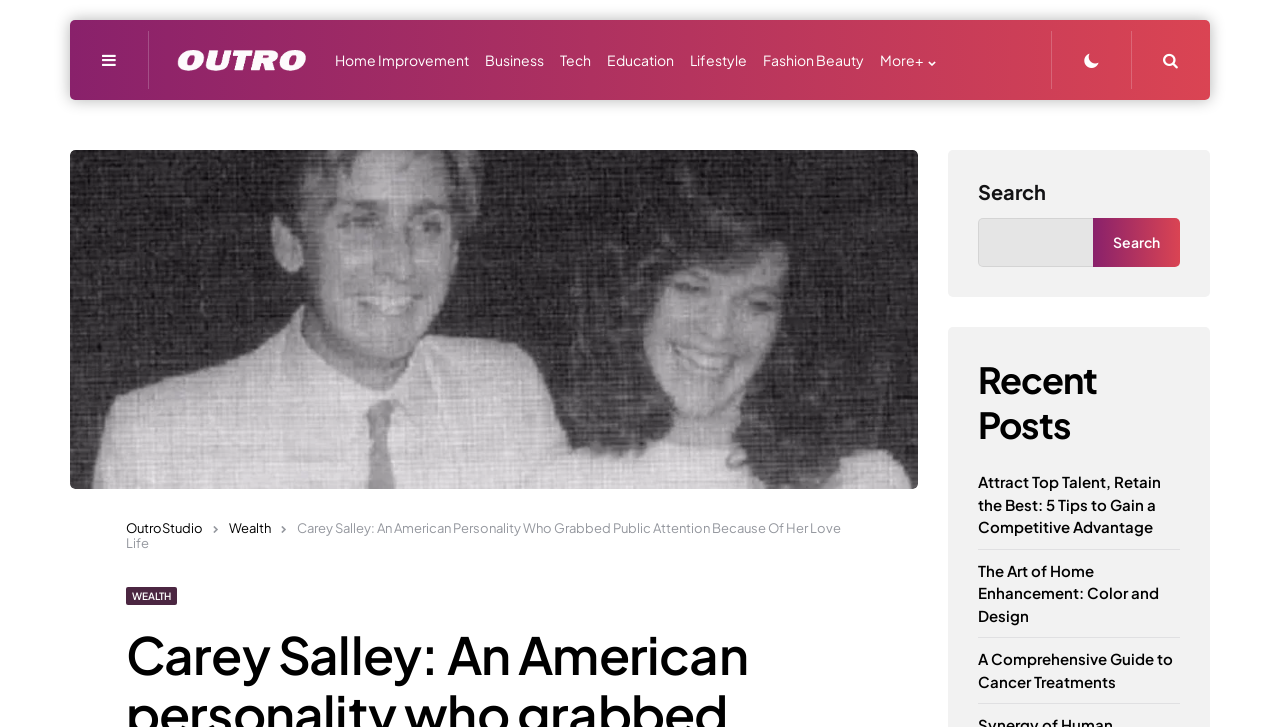Pinpoint the bounding box coordinates for the area that should be clicked to perform the following instruction: "Click on the 'Carey Salley' image".

[0.055, 0.207, 0.717, 0.673]